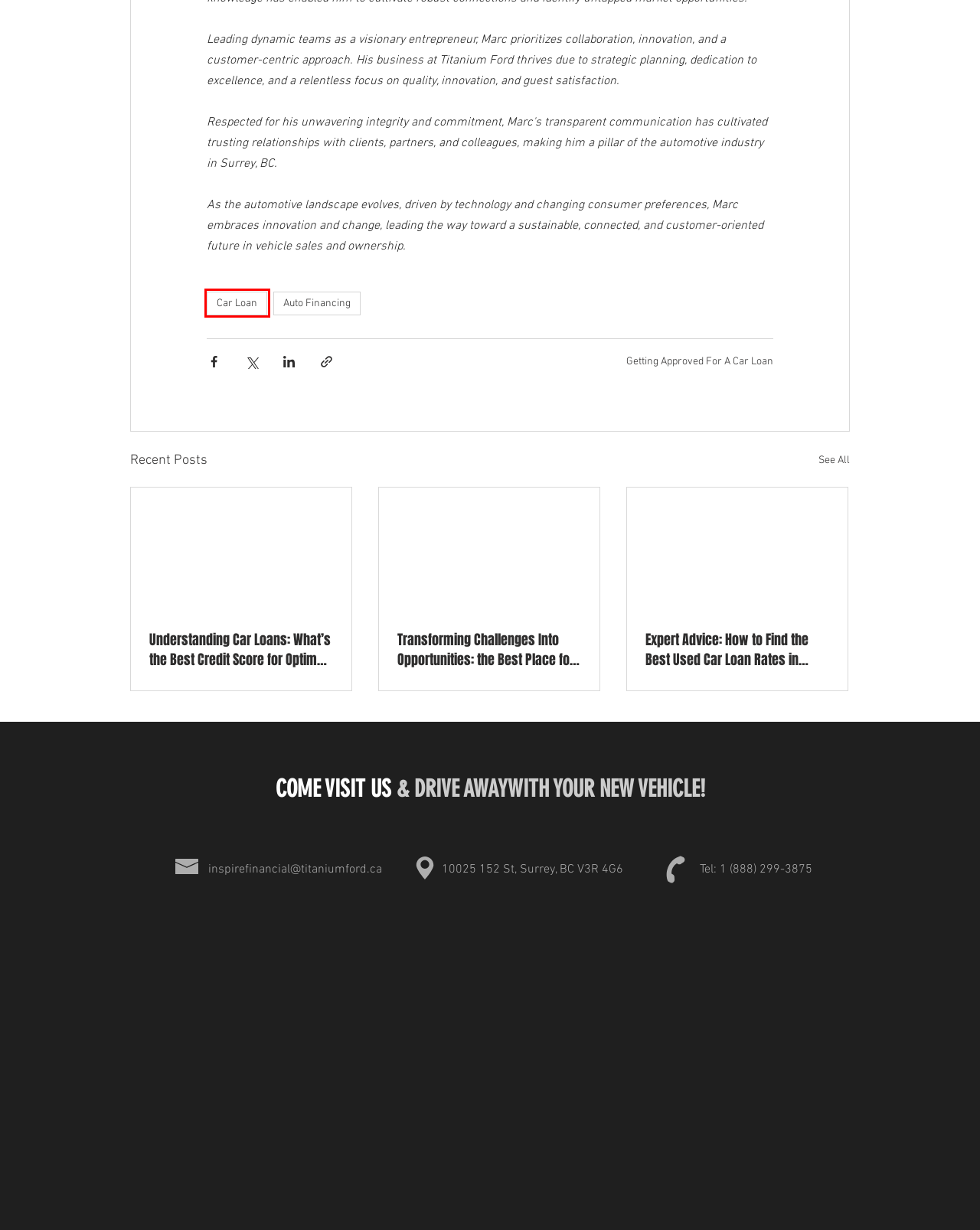Observe the webpage screenshot and focus on the red bounding box surrounding a UI element. Choose the most appropriate webpage description that corresponds to the new webpage after clicking the element in the bounding box. Here are the candidates:
A. Expert Advice: How to Find the Best Used Car Loan Rates in Today’s Market
B. Titanium Ford & Inspire Financial: Your Destination for Car Loans & Auto Financing in Surrey, BC
C. Auto Financing | Inspire Financial
D. Transforming Challenges Into Opportunities: the Best Place for Car Loans With Bad Credit
E. About Us - Titanium Ford & Inspire Financial: Leading Auto Dealership and Financing in Surrey, BC
F. Car Loan | Inspire Financial
G. Understanding Car Loans: What’s the Best Credit Score for Optimal Rates?
H. Apply Now: Fast & Easy Car Loan Pre-Approval with Titanium Ford & Inspire Financial in Surrey, BC

F